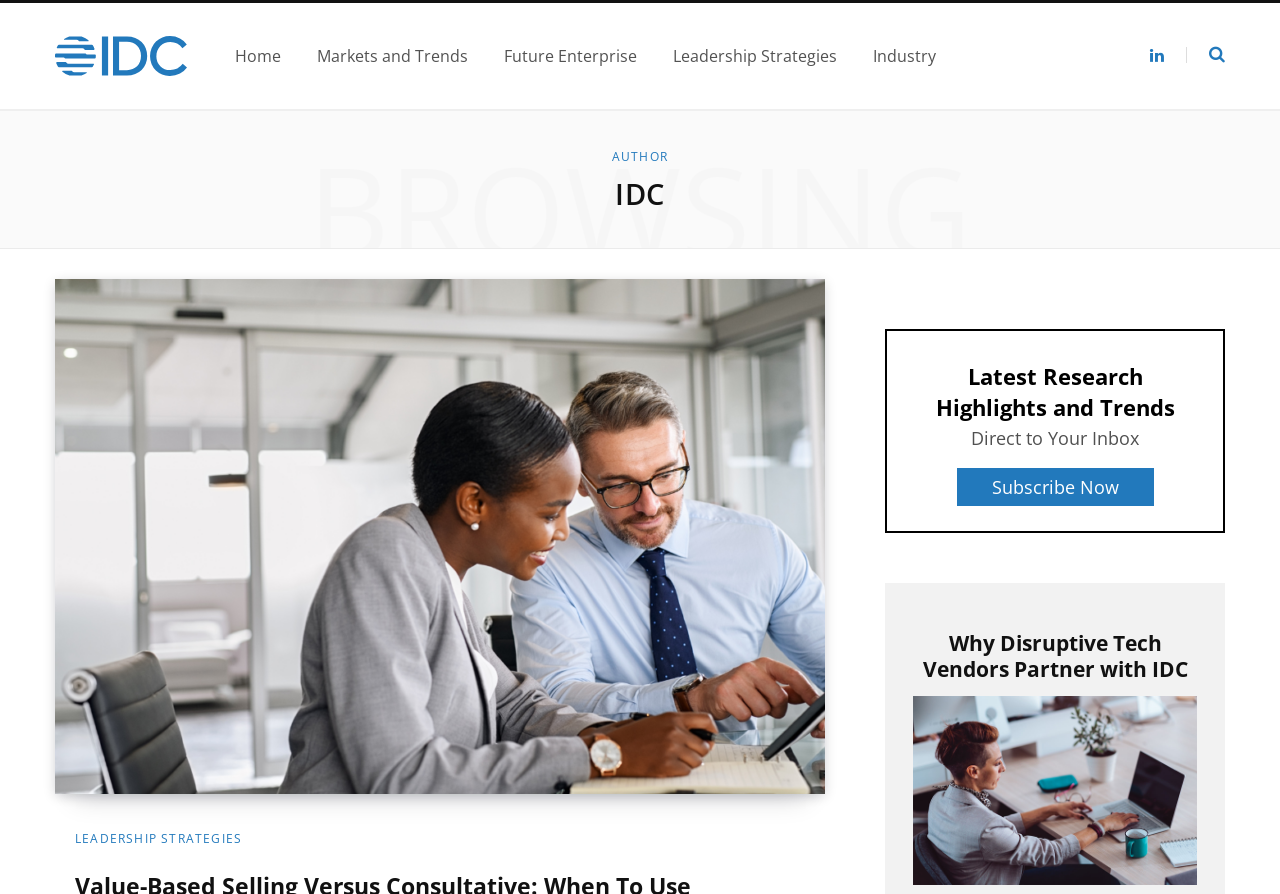Locate the bounding box of the user interface element based on this description: "Home".

[0.169, 0.023, 0.233, 0.102]